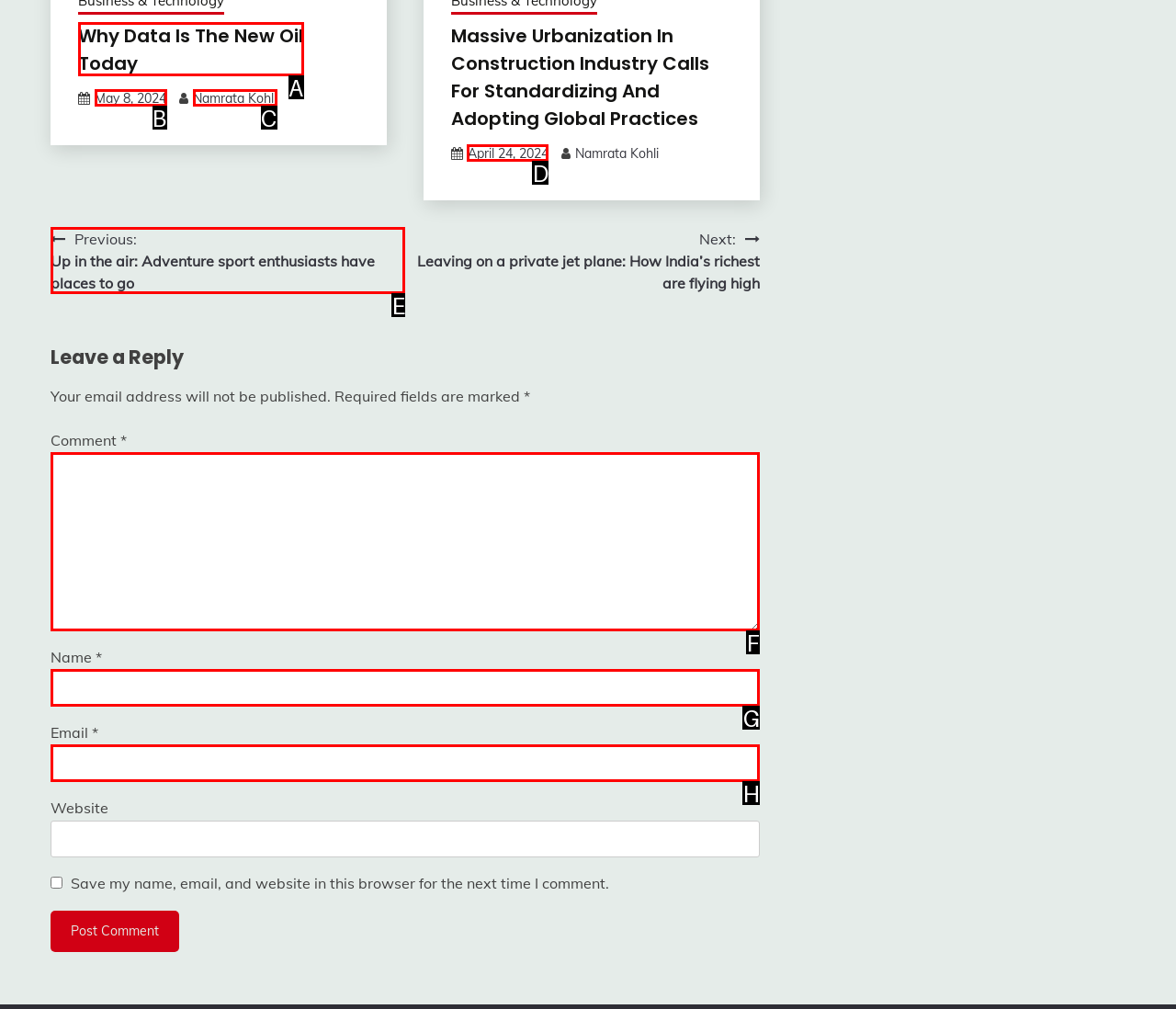Determine which HTML element best suits the description: parent_node: Comment * name="comment". Reply with the letter of the matching option.

F